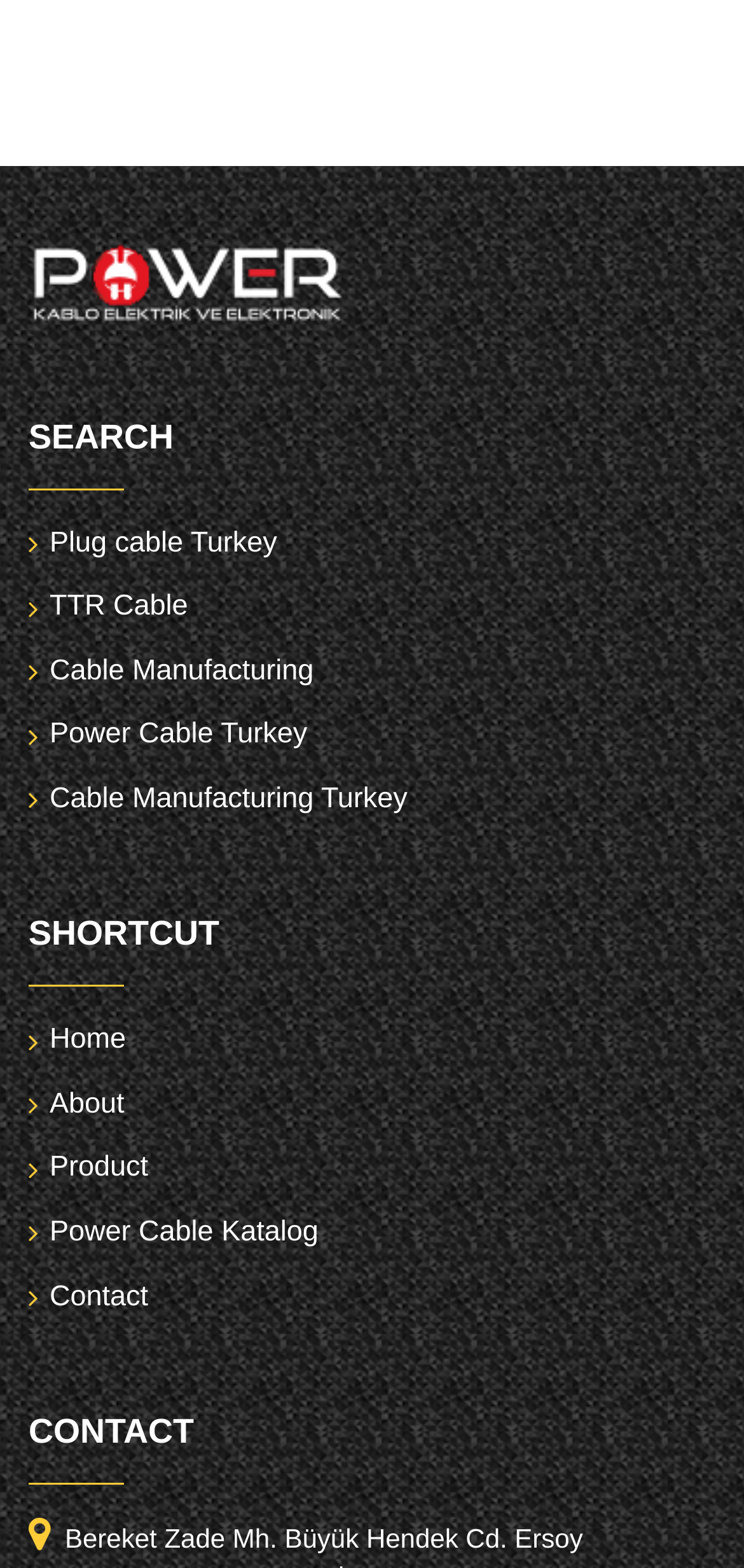Identify the bounding box coordinates of the area you need to click to perform the following instruction: "go to Home page".

[0.067, 0.653, 0.169, 0.673]